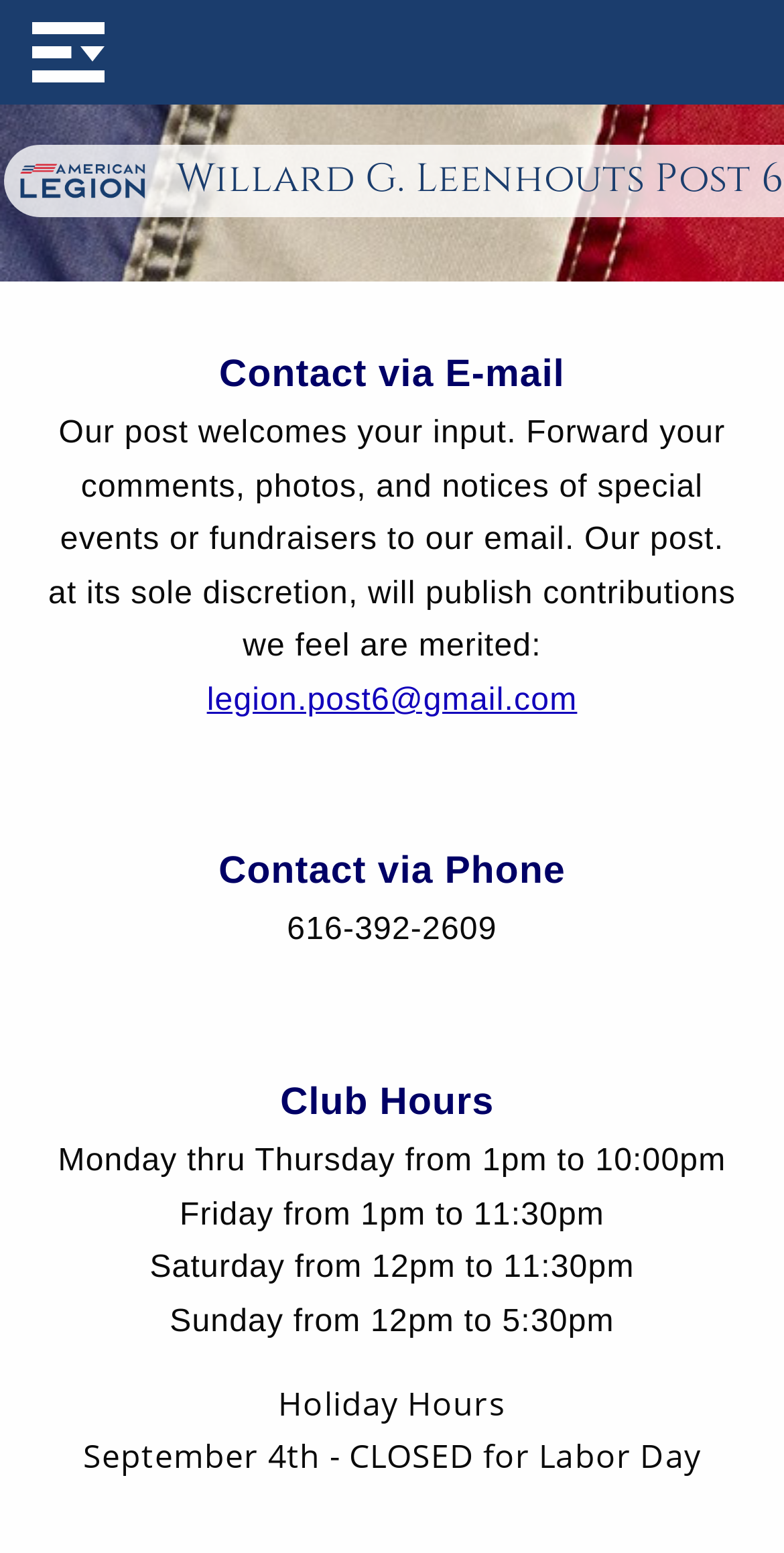What is the phone number to contact the post?
Please provide a comprehensive and detailed answer to the question.

I found the phone number by looking at the contact information section of the webpage, where it says 'Contact via Phone' and provides the phone number '616-392-2609'.